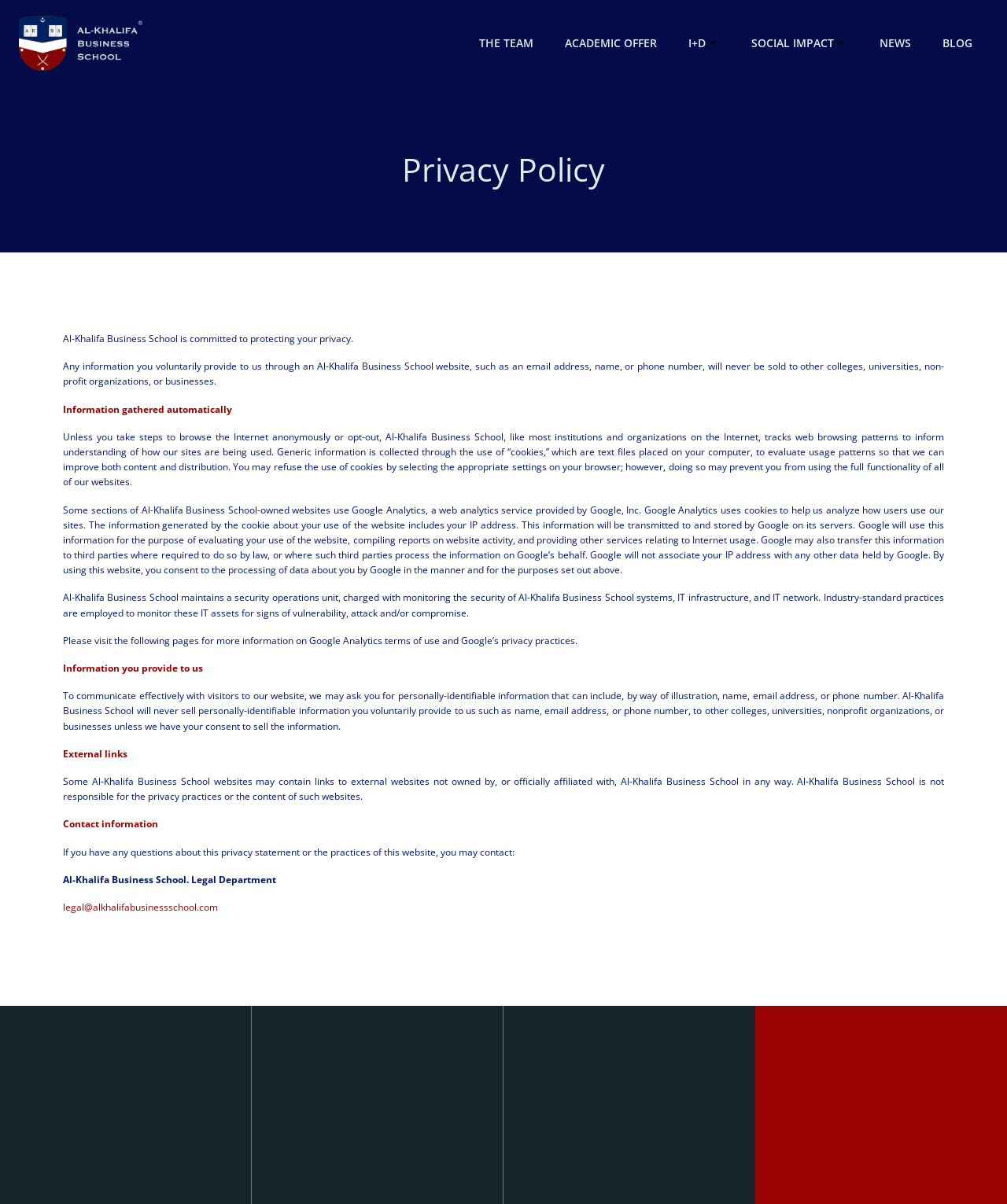Find the bounding box of the element with the following description: "aria-label="Advertisement" name="aswift_1" title="Advertisement"". The coordinates must be four float numbers between 0 and 1, formatted as [left, top, right, bottom].

None